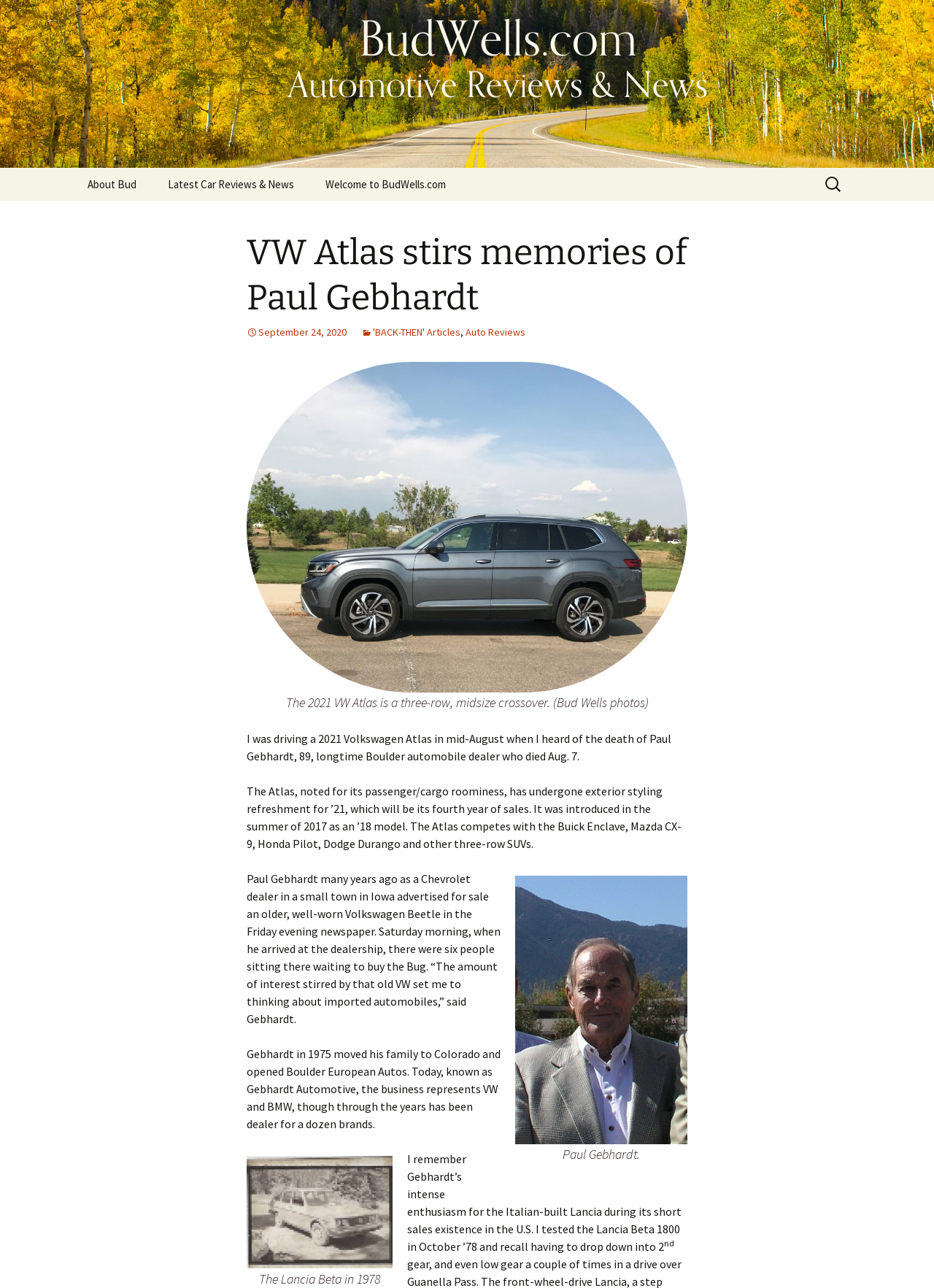What is the make of the car reviewed?
Based on the visual information, provide a detailed and comprehensive answer.

The make of the car is mentioned in the text 'I was driving a 2021 Volkswagen Atlas in mid-August when I heard of the death of Paul Gebhardt...' and also in the text 'The Atlas, noted for its passenger/cargo roominess, has undergone exterior styling refreshment for ’21...'.